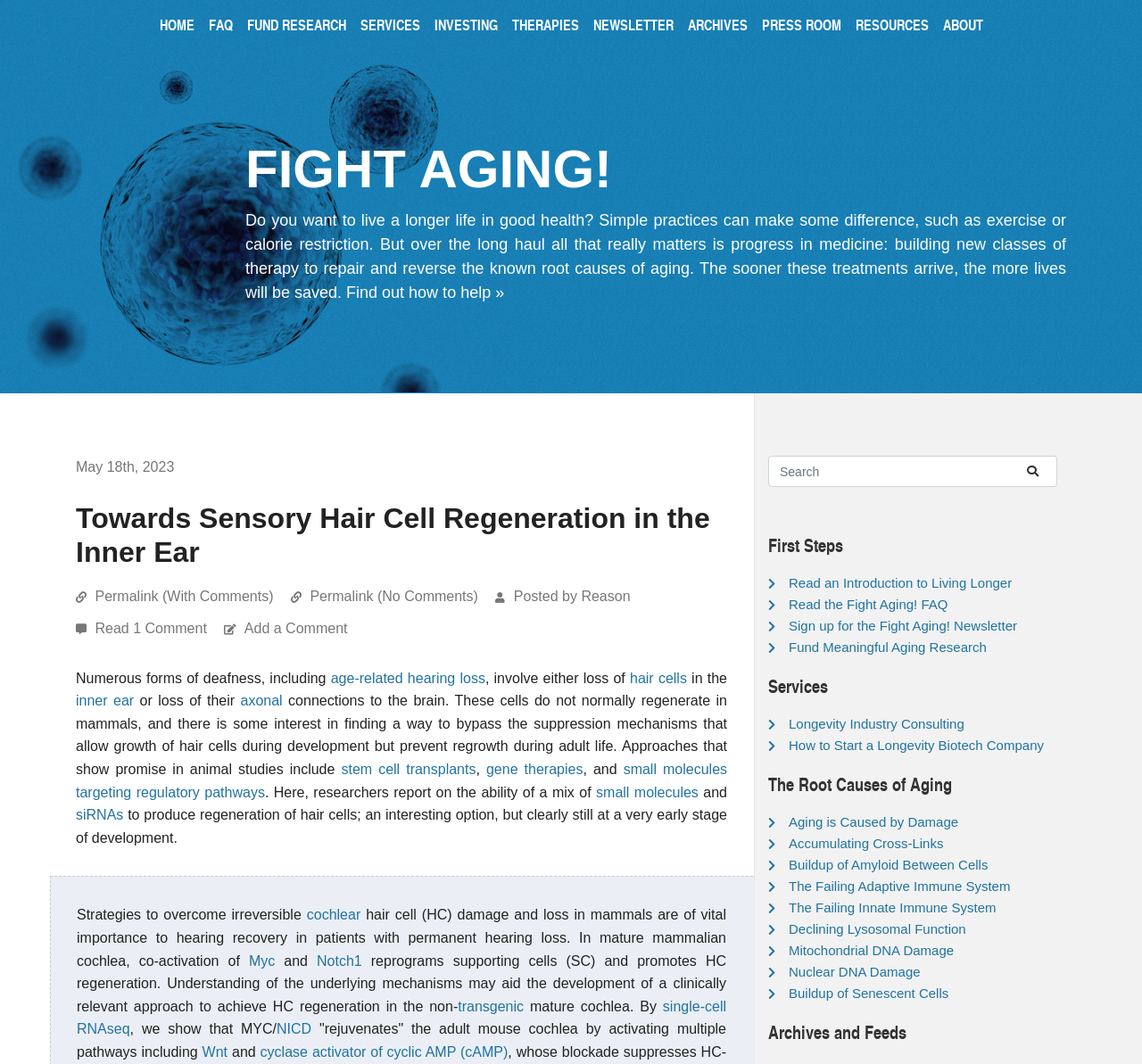Locate the bounding box of the UI element described in the following text: "About".

[0.819, 0.007, 0.867, 0.053]